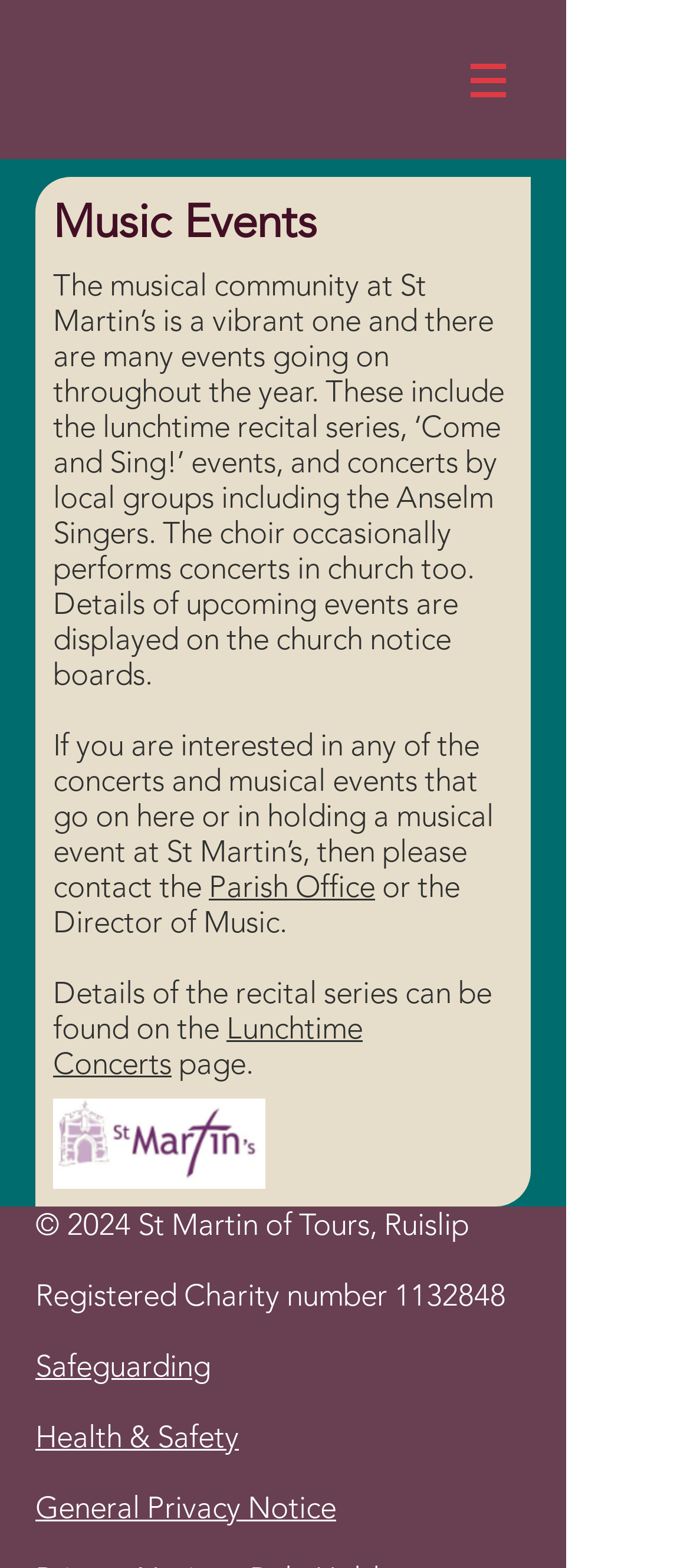What type of events are mentioned on the webpage?
Using the information from the image, provide a comprehensive answer to the question.

The webpage mentions 'lunchtime recital series', 'Come and Sing!' events, and concerts by local groups including the Anselm Singers, which are all types of music events.